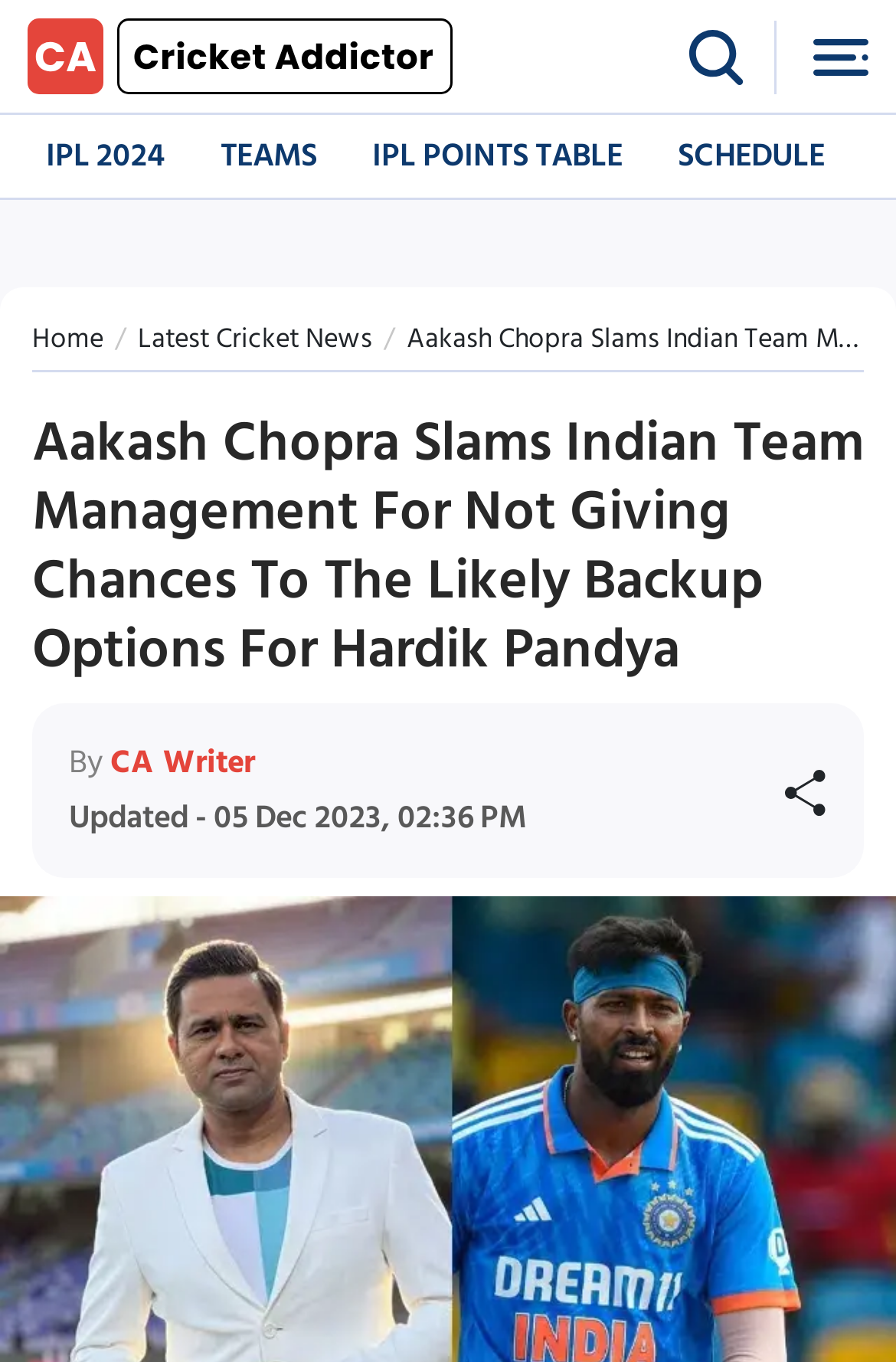Please identify the bounding box coordinates of the area that needs to be clicked to follow this instruction: "click the logo".

[0.031, 0.013, 0.505, 0.069]